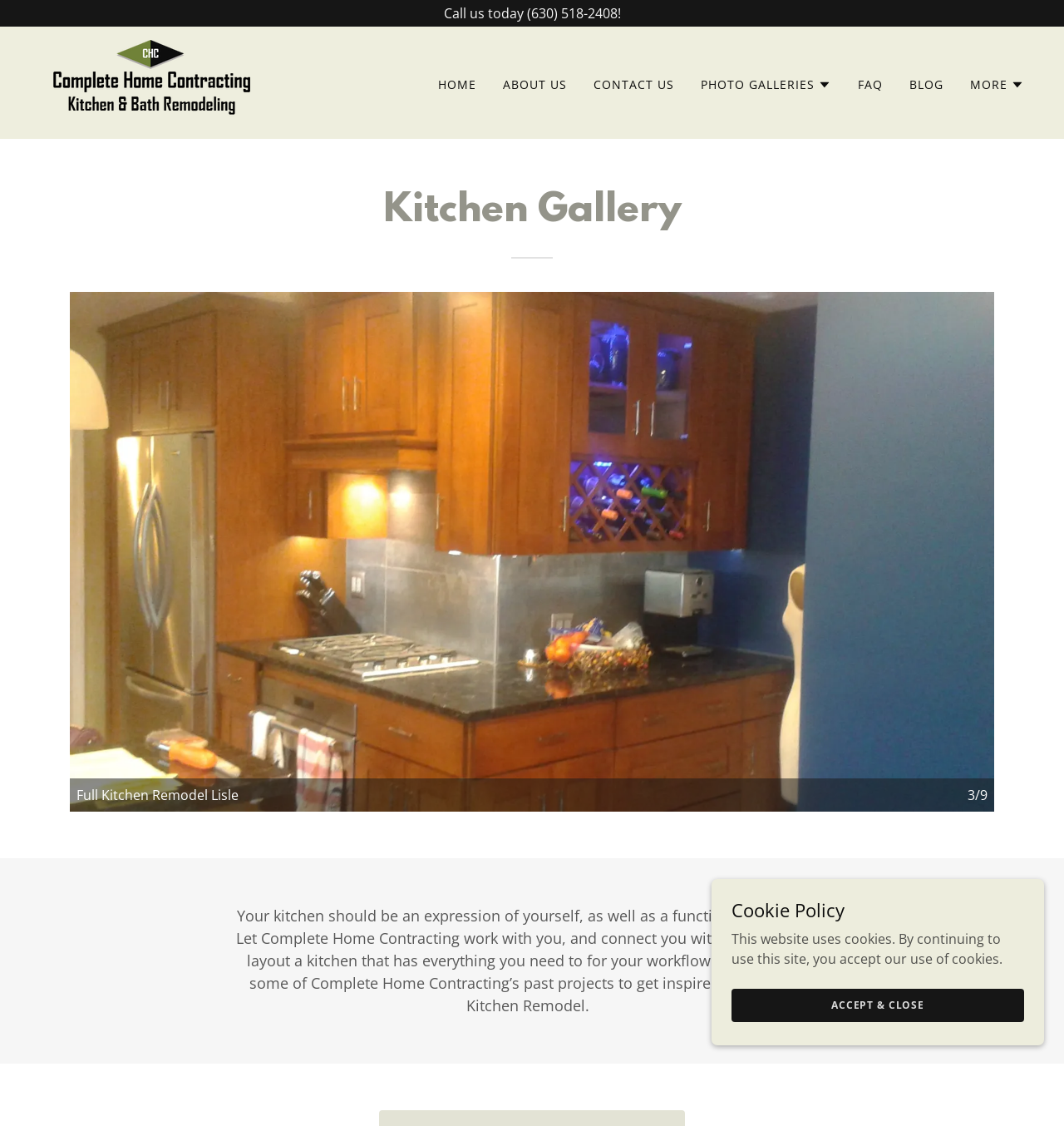Determine the bounding box for the HTML element described here: "About Us". The coordinates should be given as [left, top, right, bottom] with each number being a float between 0 and 1.

[0.468, 0.062, 0.538, 0.089]